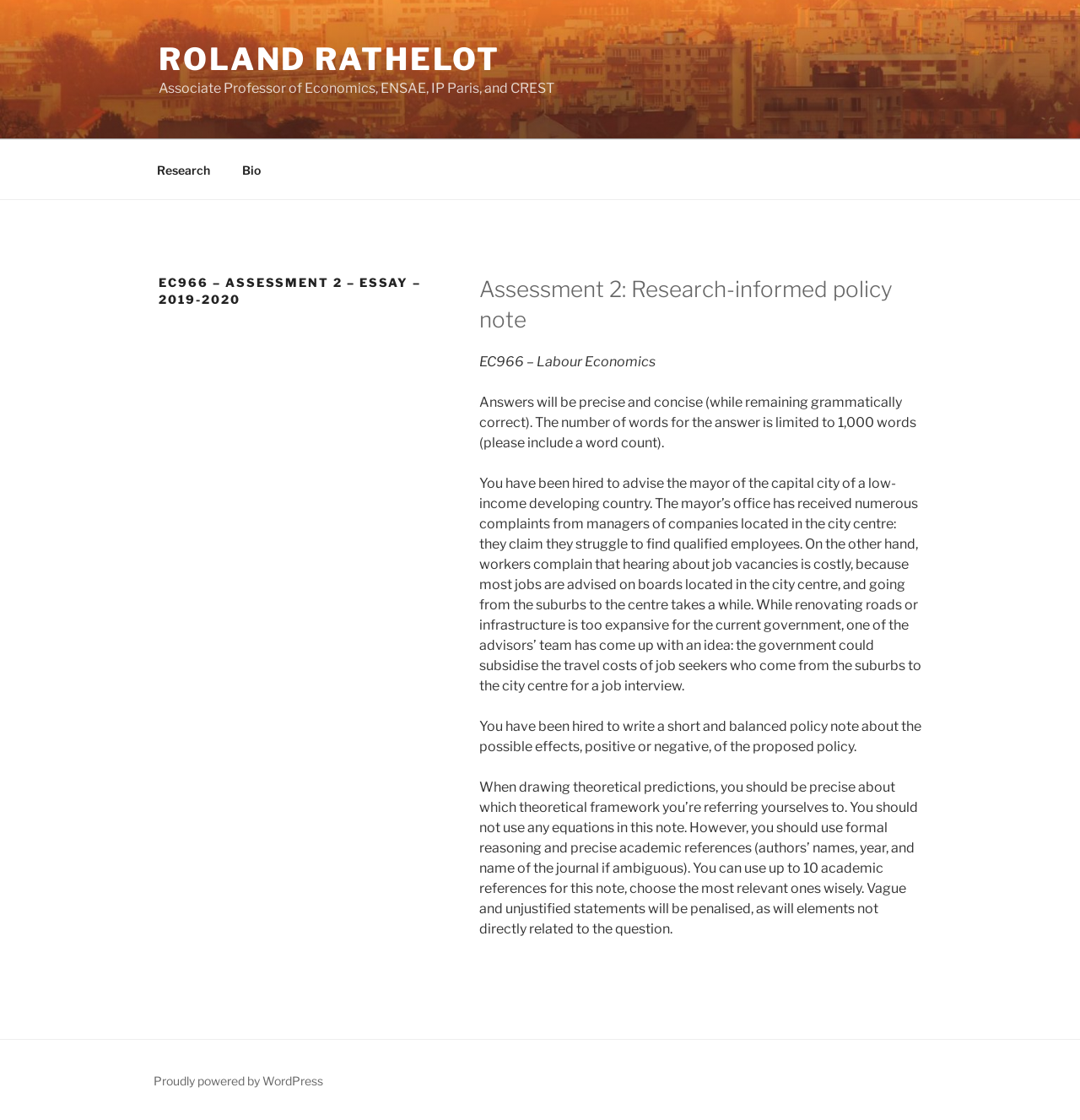What is the role of the person writing the policy note?
Give a single word or phrase answer based on the content of the image.

Advising the mayor